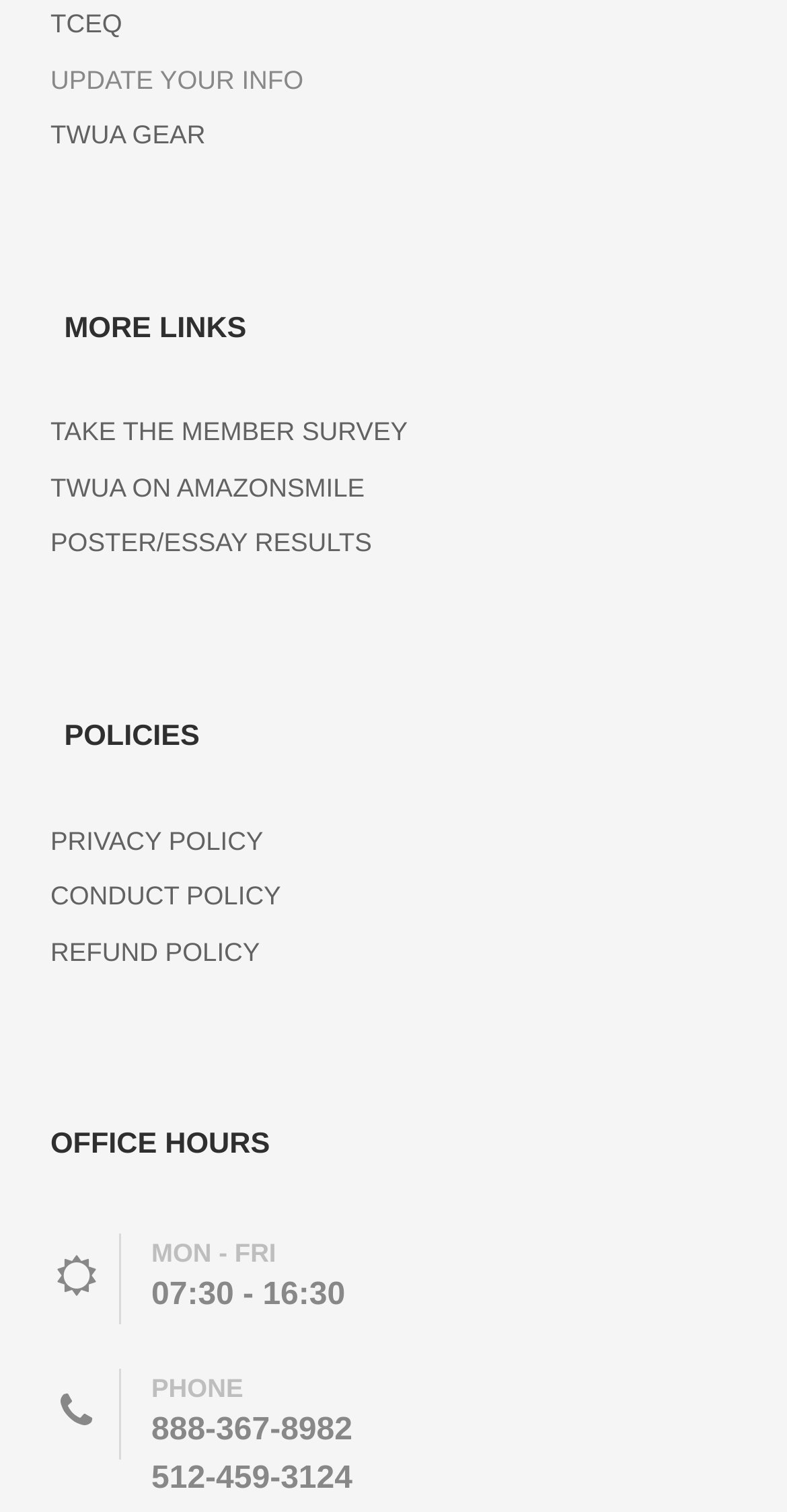Extract the bounding box coordinates of the UI element described: "Take the Member Survey". Provide the coordinates in the format [left, top, right, bottom] with values ranging from 0 to 1.

[0.064, 0.276, 0.518, 0.296]